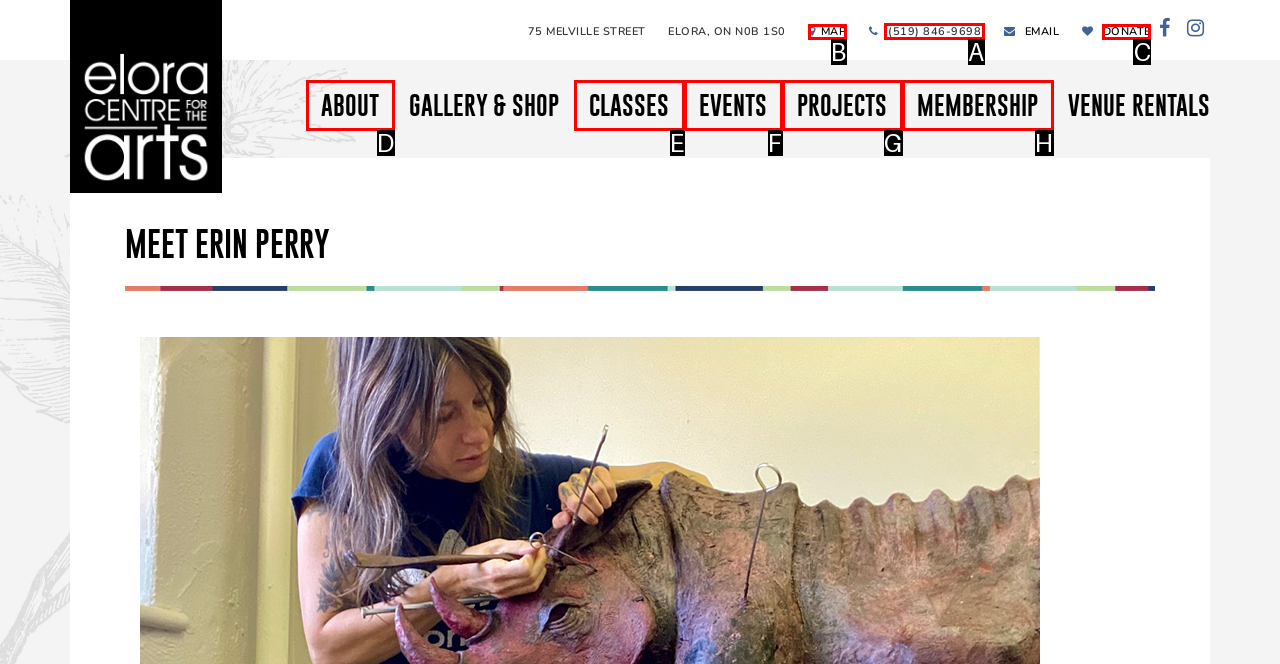Identify the letter of the option to click in order to check contact information. Answer with the letter directly.

A